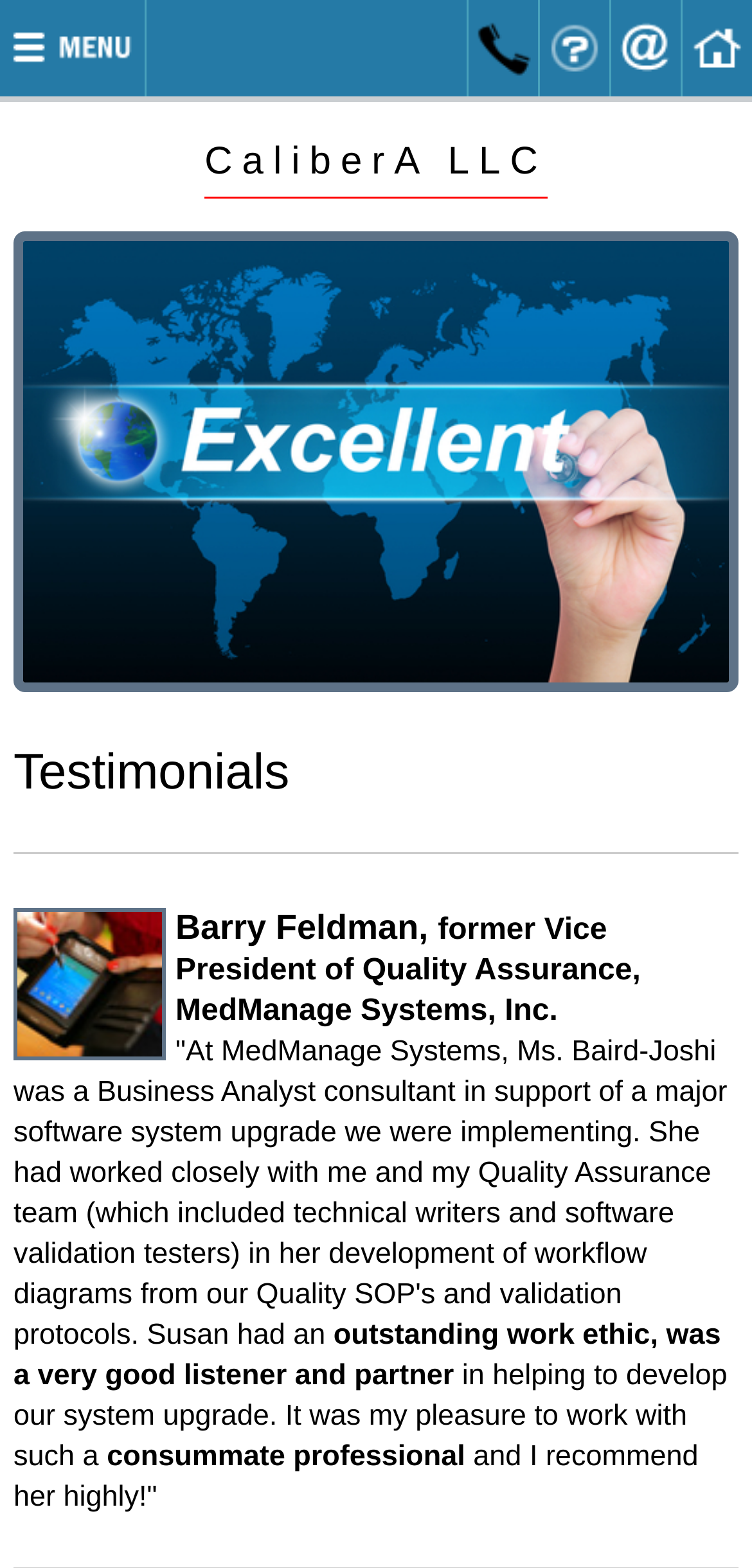Locate the bounding box of the UI element with the following description: "alt="+1.425.877.1197"".

[0.623, 0.009, 0.715, 0.053]